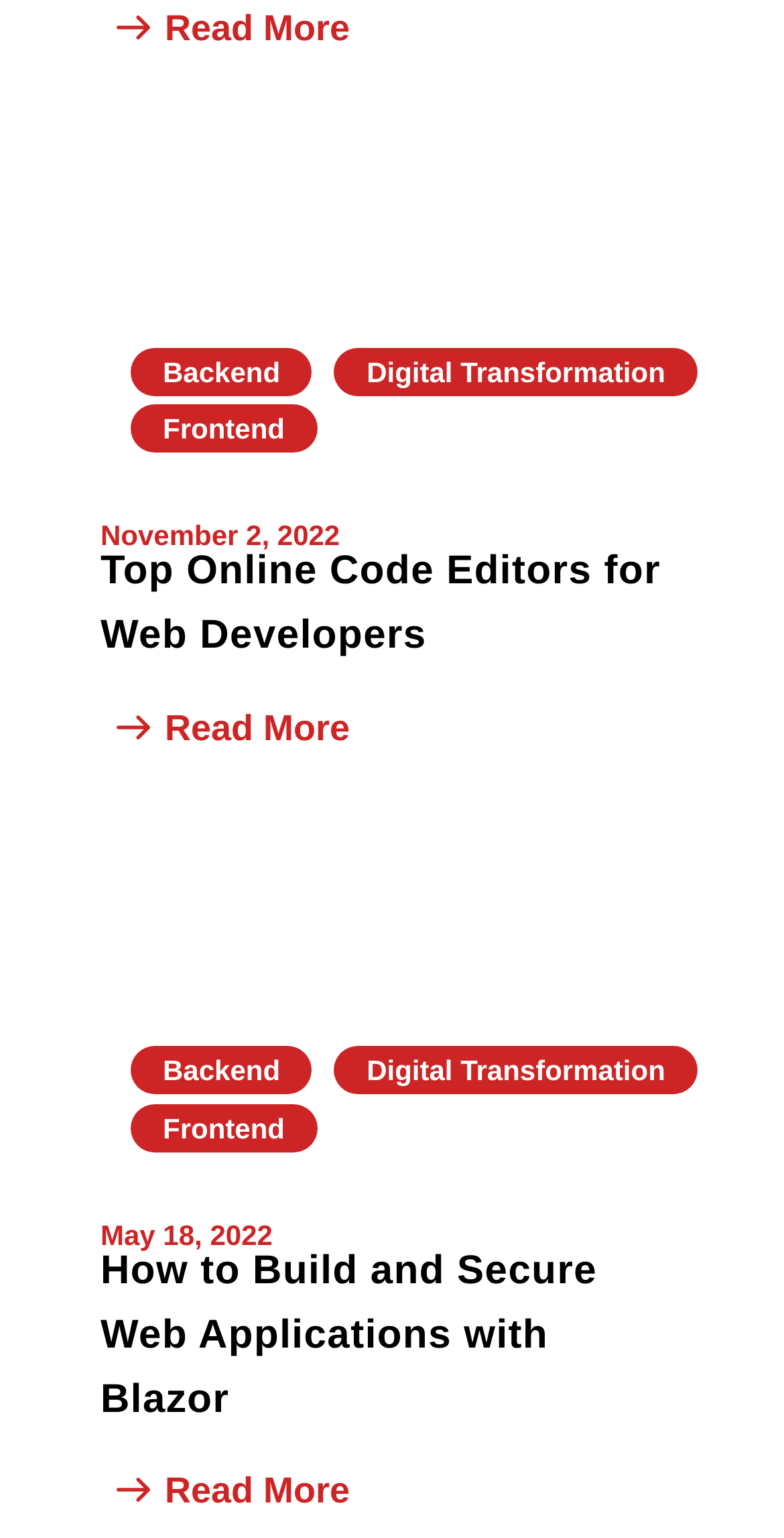Please find the bounding box coordinates of the element's region to be clicked to carry out this instruction: "Learn about 'How to build and secure Web Applications with Blazor'".

[0.077, 0.609, 0.923, 0.636]